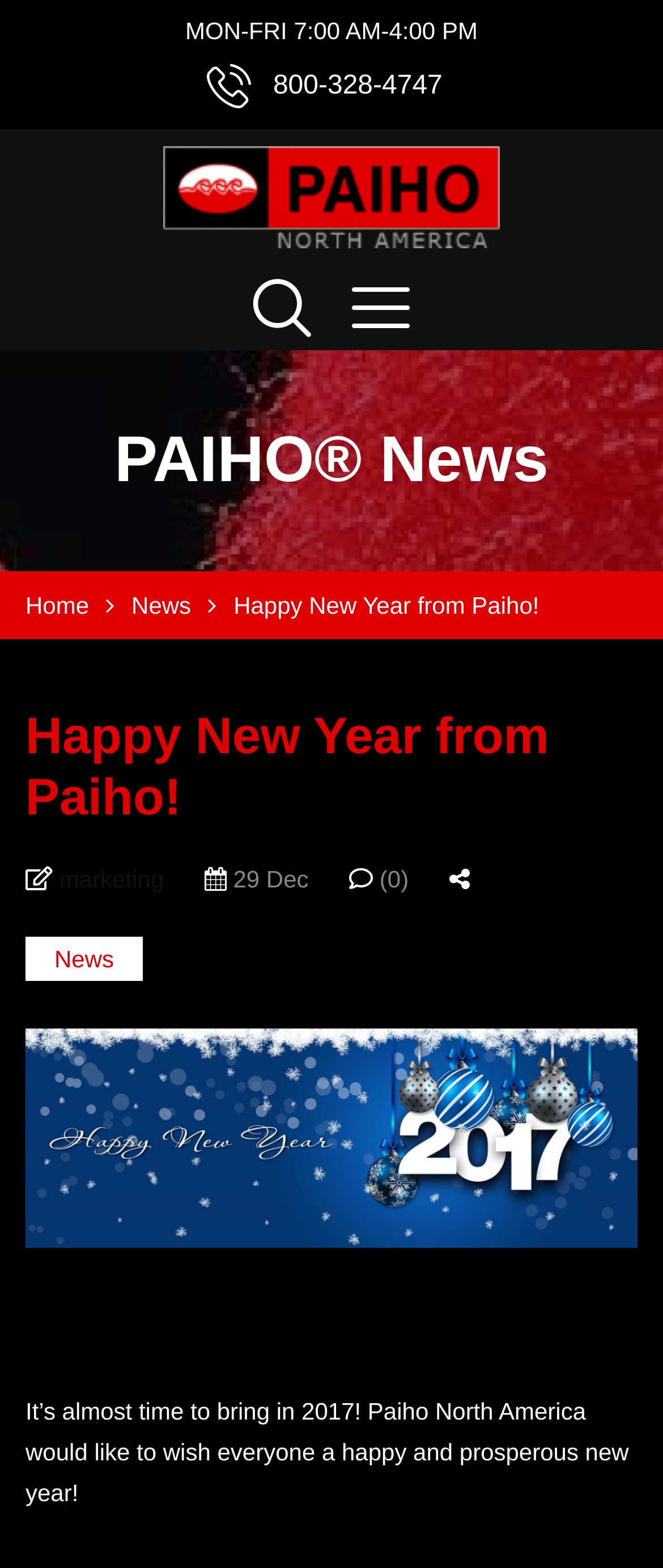What is the navigation menu item before 'News'?
Provide a concise answer using a single word or phrase based on the image.

Home